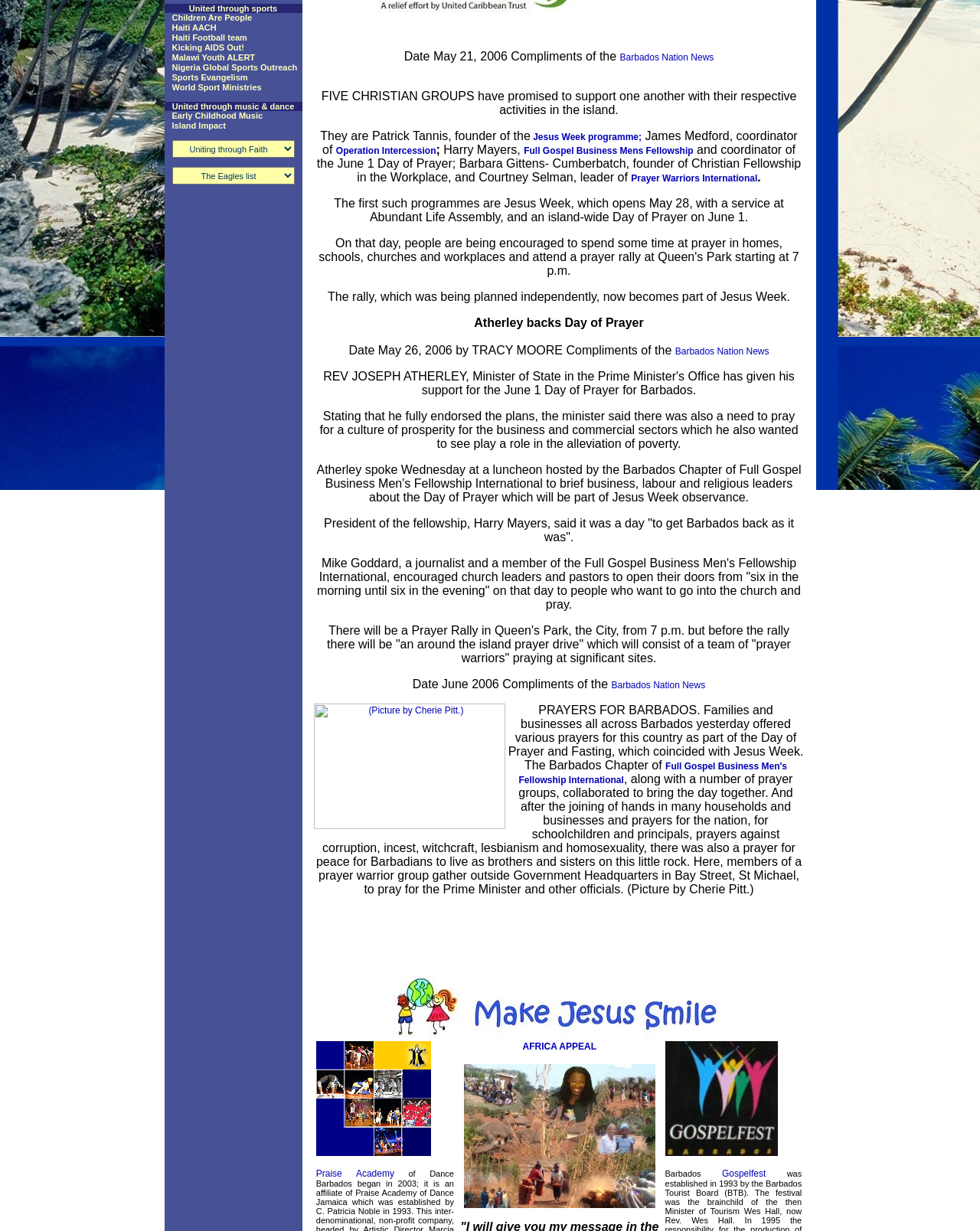Using the element description Nigeria Global Sports Outreach, predict the bounding box coordinates for the UI element. Provide the coordinates in (top-left x, top-left y, bottom-right x, bottom-right y) format with values ranging from 0 to 1.

[0.168, 0.051, 0.308, 0.058]